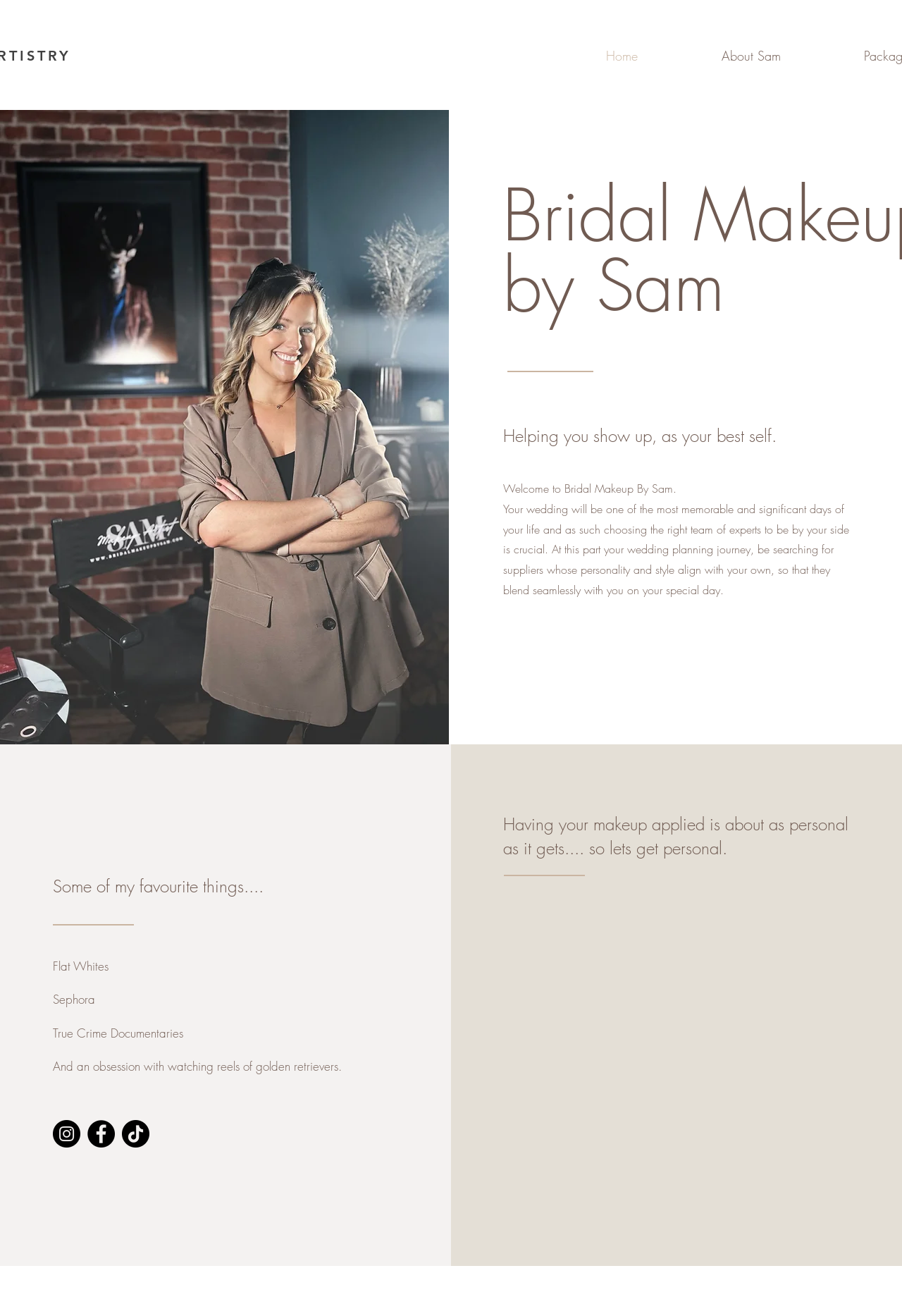Please predict the bounding box coordinates (top-left x, top-left y, bottom-right x, bottom-right y) for the UI element in the screenshot that fits the description: aria-label="Facebook"

[0.097, 0.851, 0.127, 0.872]